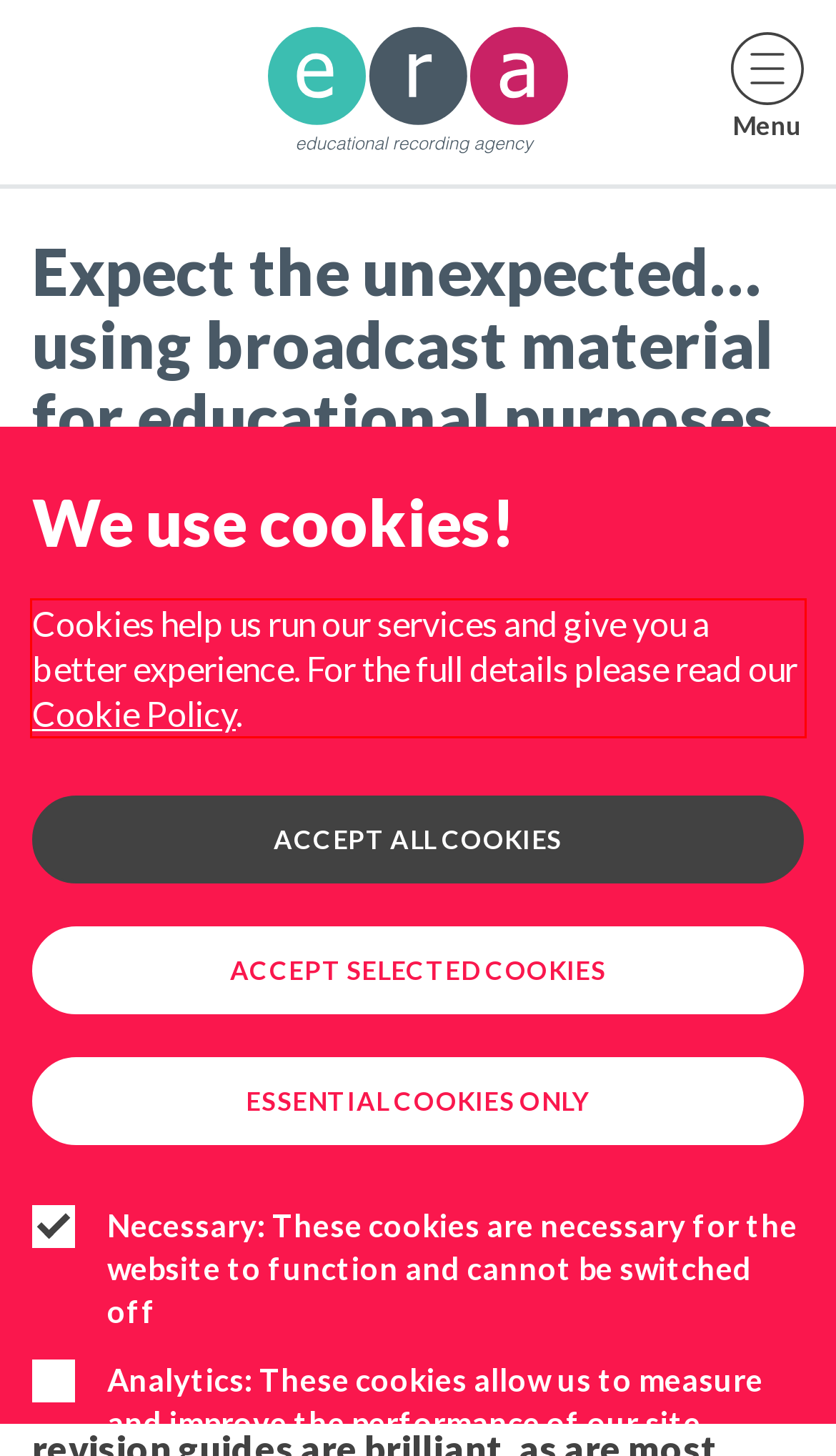Review the screenshot of the webpage and recognize the text inside the red rectangle bounding box. Provide the extracted text content.

Cookies help us run our services and give you a better experience. For the full details please read our Cookie Policy.